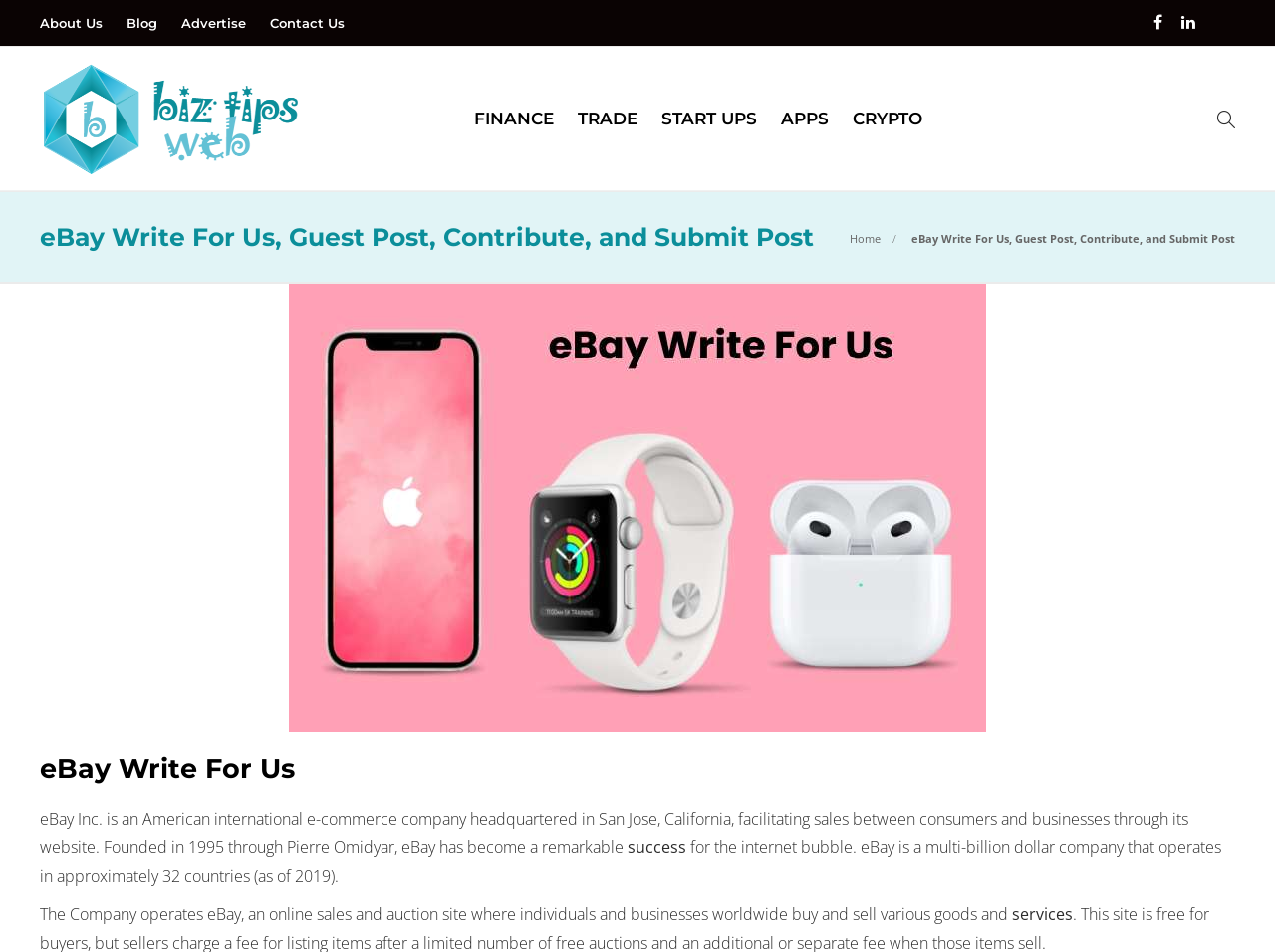What categories are available on the website?
Look at the image and answer the question with a single word or phrase.

FINANCE, TRADE, START UPS, APPS, CRYPTO, OTHERS